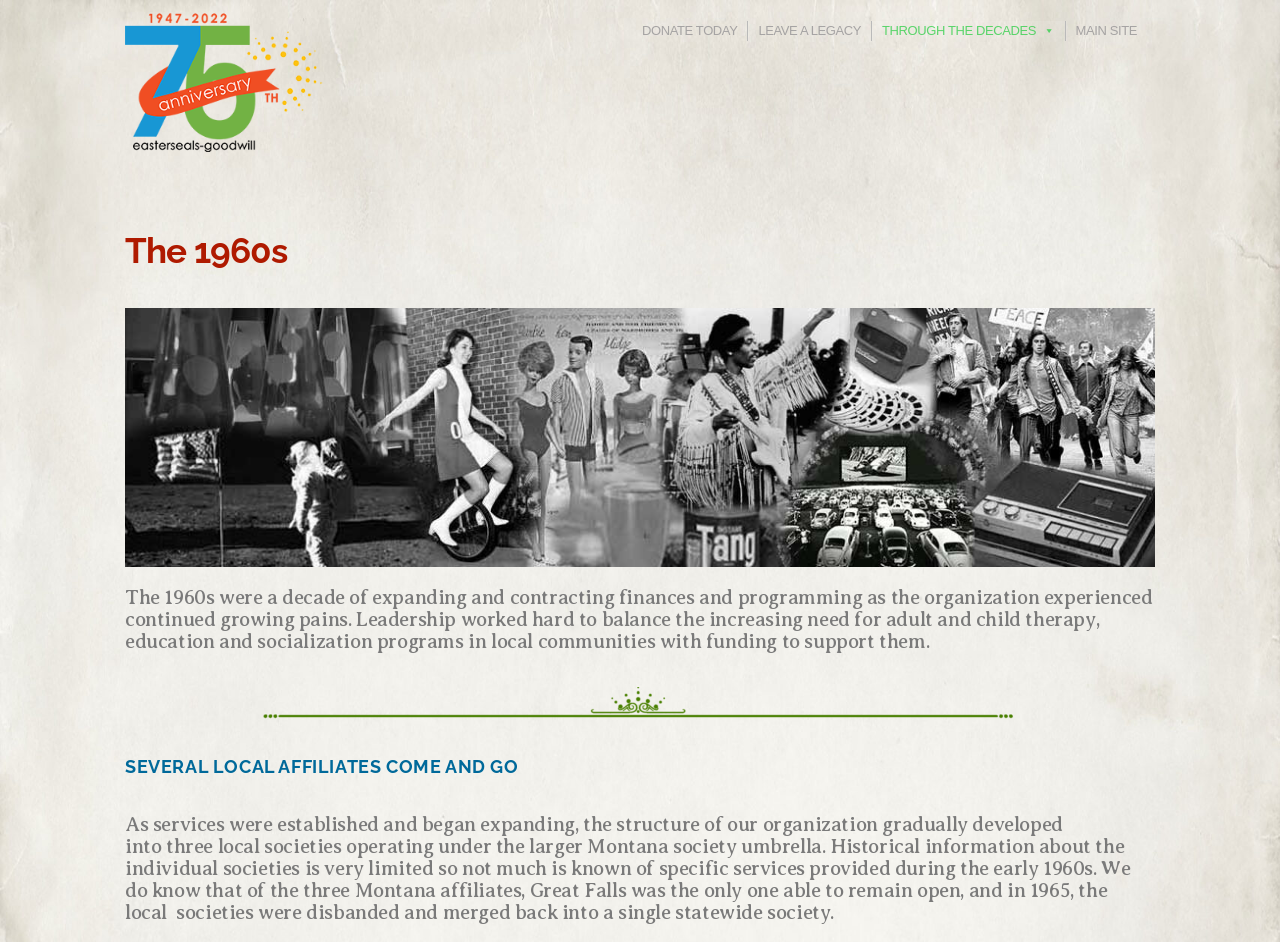What is the main topic of the webpage?
Refer to the image and provide a detailed answer to the question.

The meta description of the webpage is 'The 1960s', and the heading 'The 1960s' is present on the webpage, indicating that the main topic of the webpage is about the 1960s.